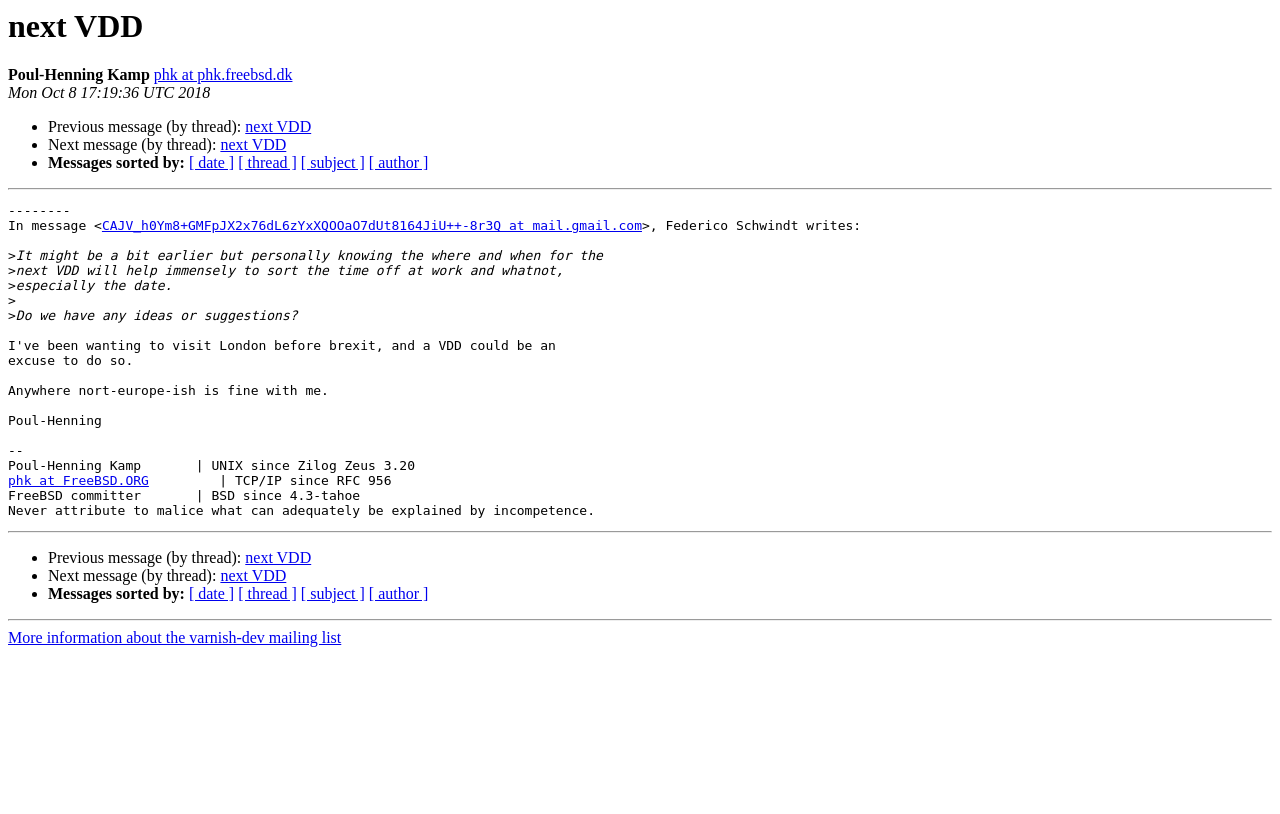Determine the bounding box coordinates of the clickable region to follow the instruction: "View previous message".

[0.192, 0.146, 0.243, 0.166]